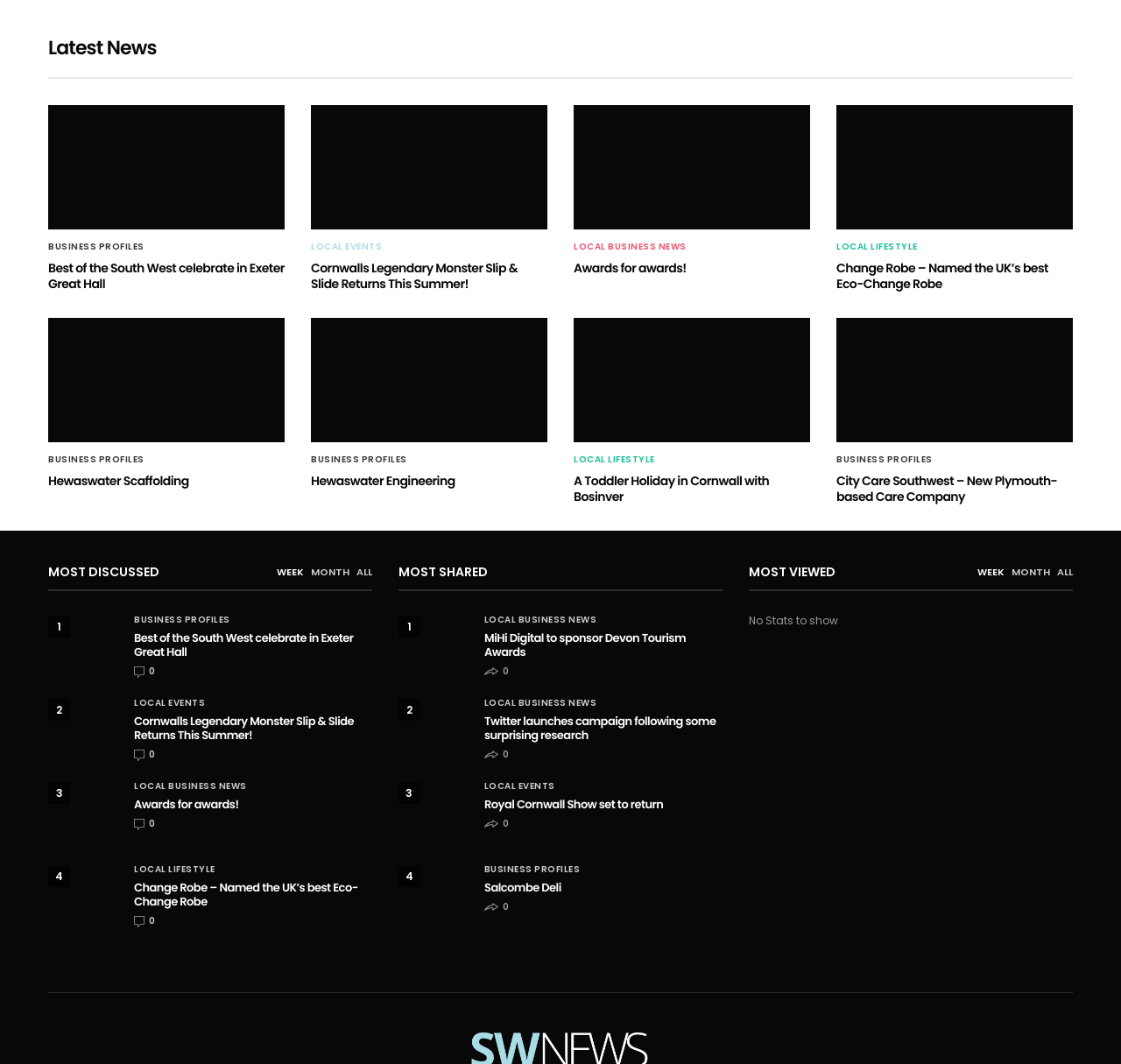Highlight the bounding box of the UI element that corresponds to this description: "Local Business News".

[0.432, 0.578, 0.532, 0.587]